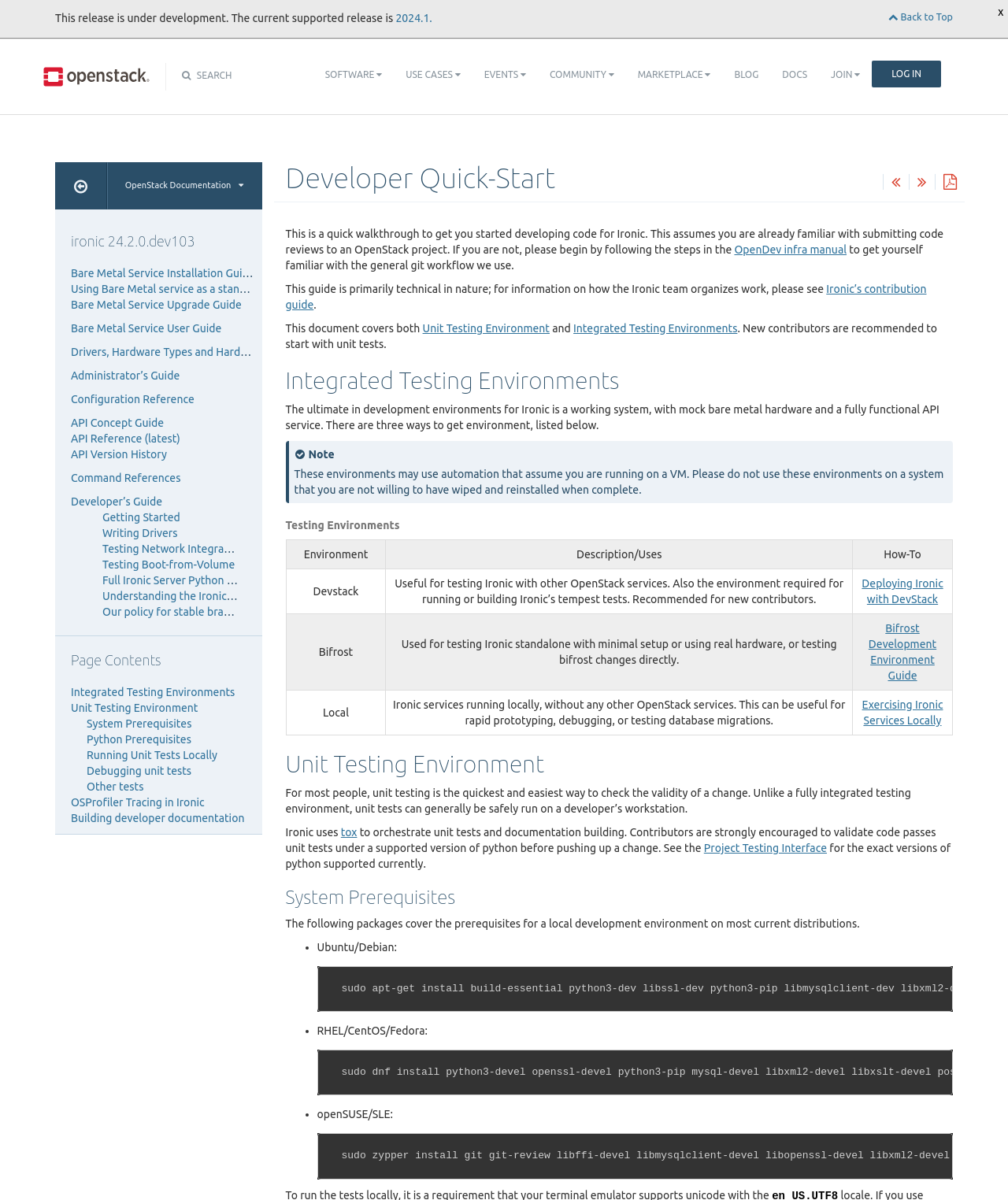Identify the bounding box of the UI component described as: "Bifrost Development Environment Guide".

[0.862, 0.518, 0.929, 0.568]